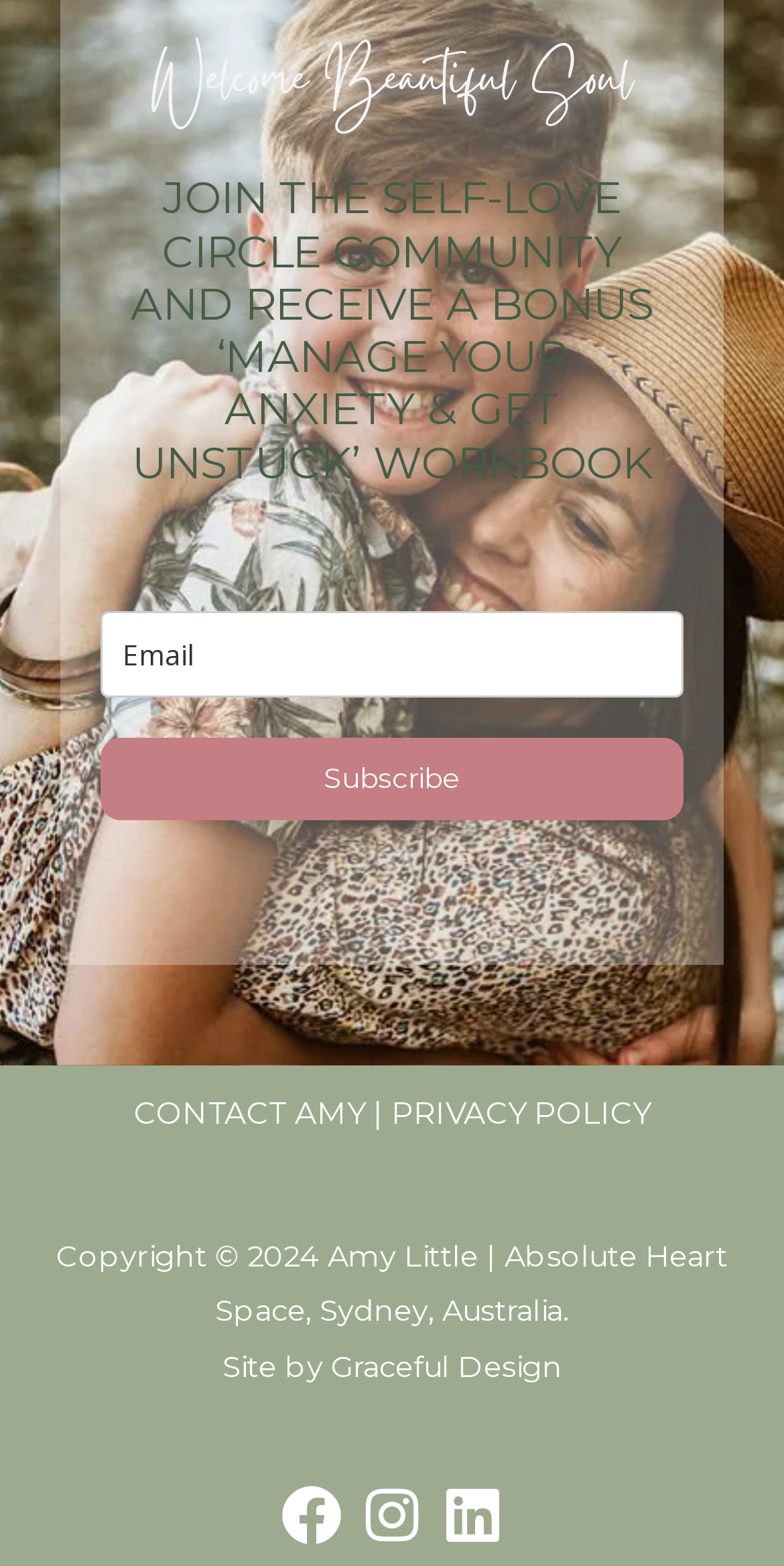Refer to the screenshot and give an in-depth answer to this question: What is the copyright year?

The copyright notice at the bottom of the page states 'Copyright © 2024 Amy Little | Absolute Heart Space, Sydney, Australia.', indicating that the copyright year is 2024.